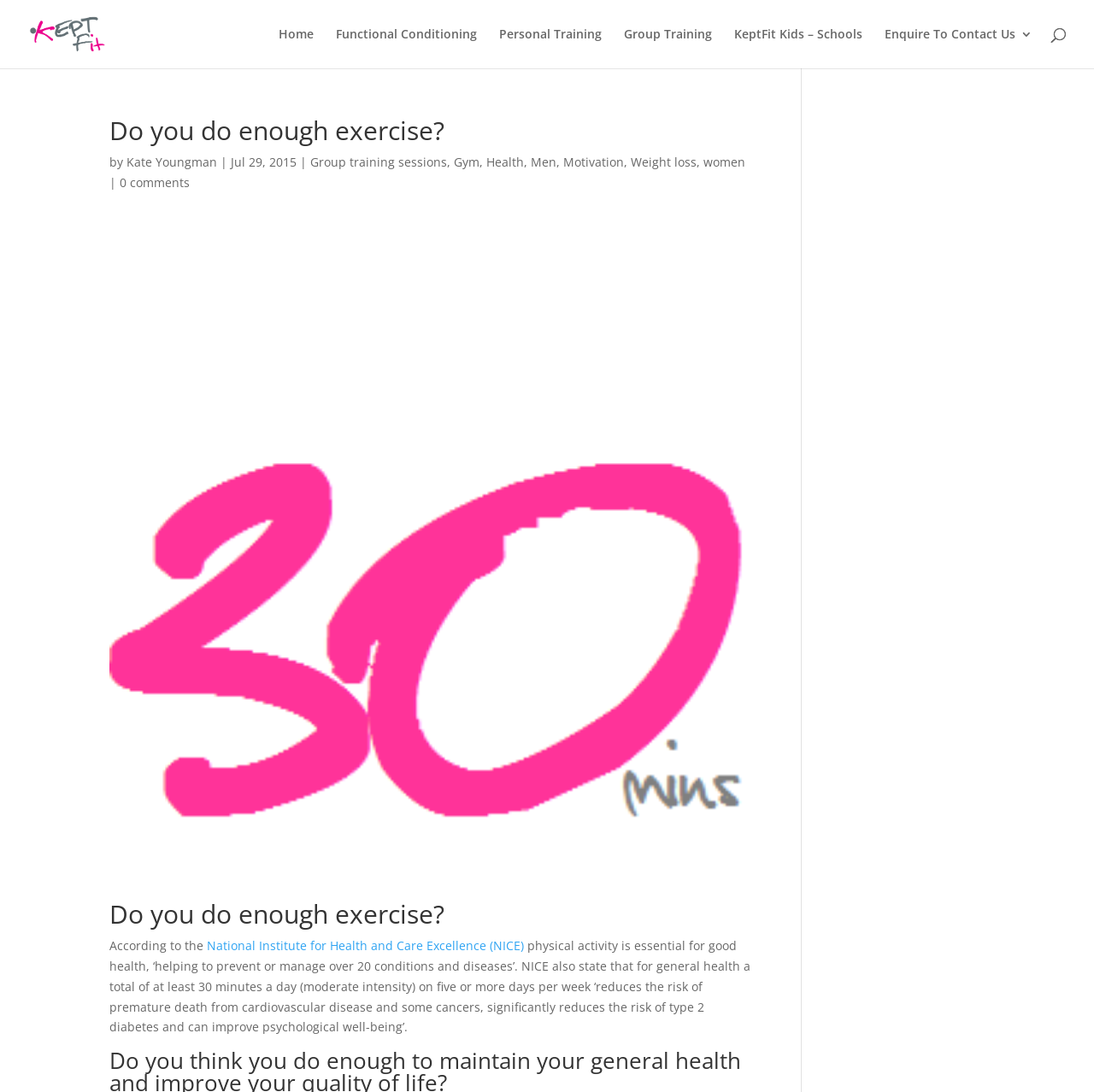Respond concisely with one word or phrase to the following query:
What is the name of the website?

KeptFit